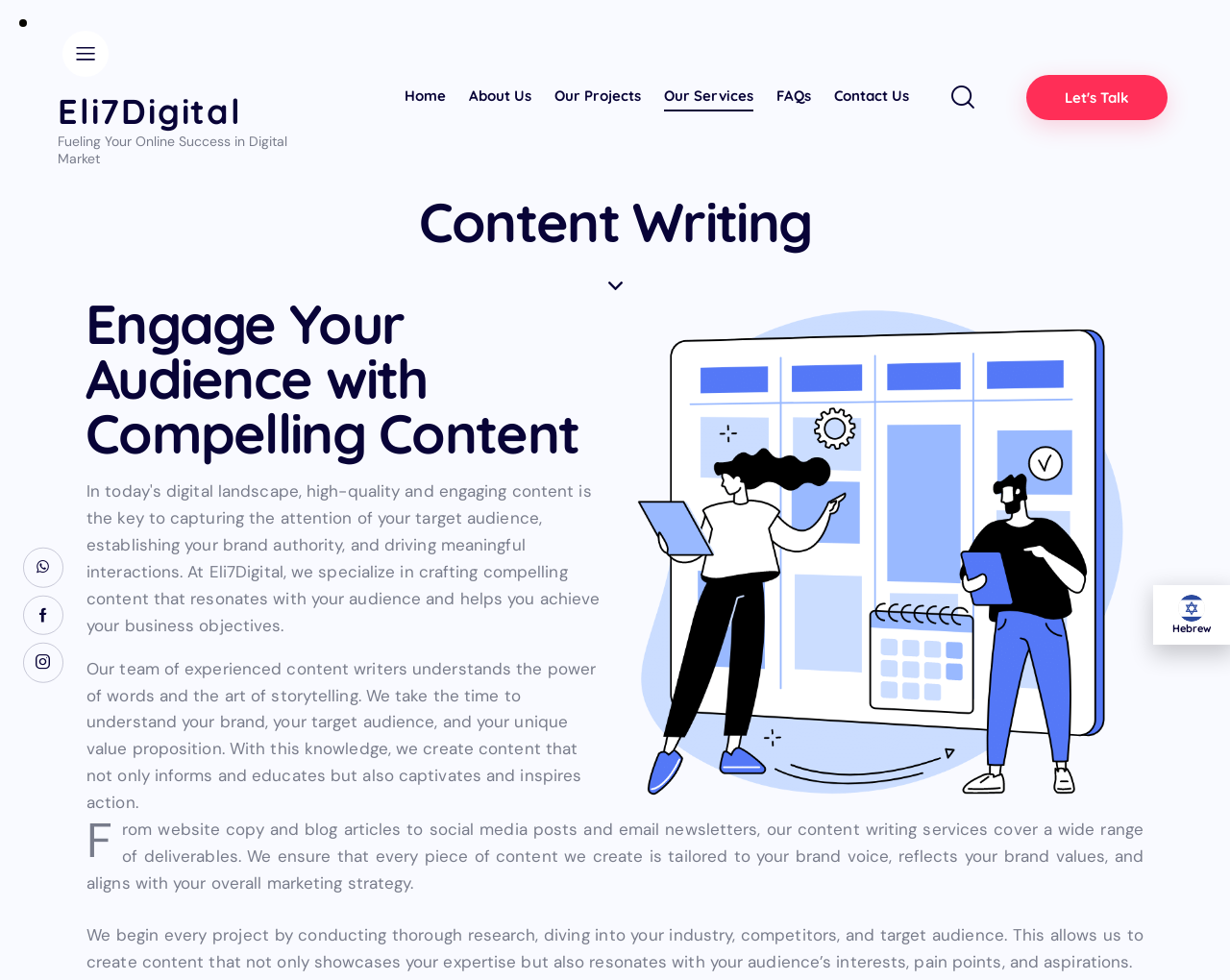Determine the bounding box coordinates of the clickable element to achieve the following action: 'Click on the 'Home' link'. Provide the coordinates as four float values between 0 and 1, formatted as [left, top, right, bottom].

[0.319, 0.076, 0.372, 0.123]